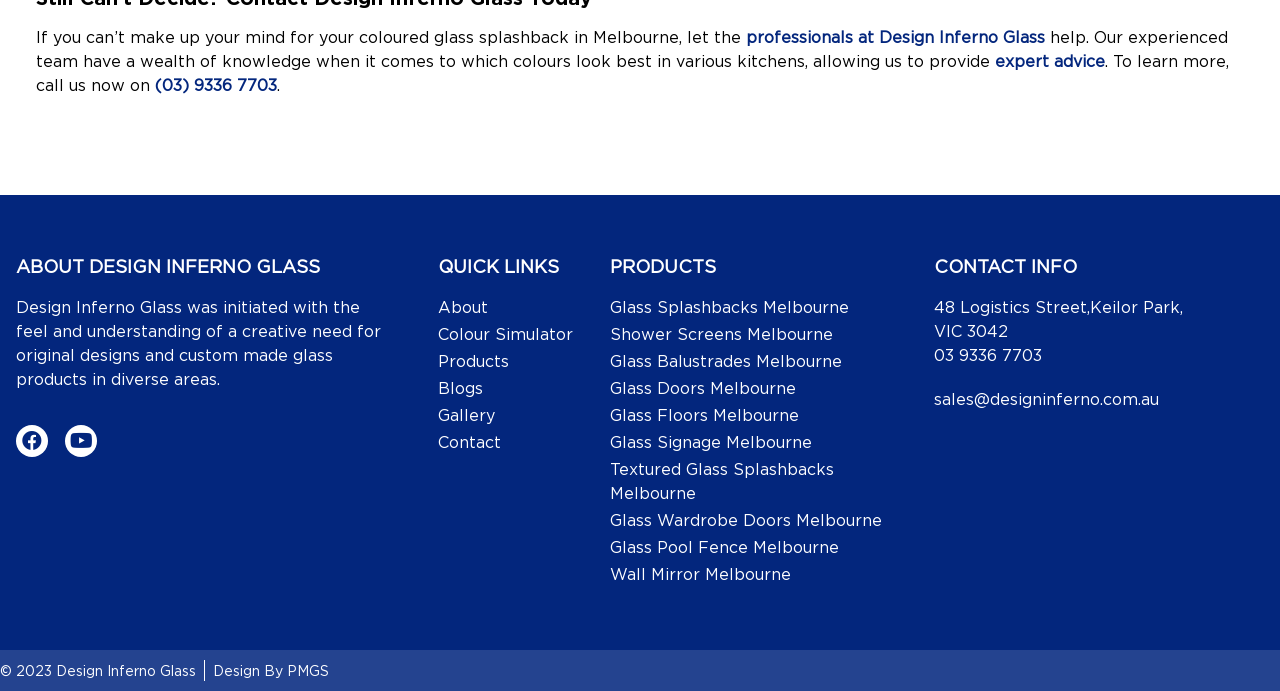What is the address of the company?
Offer a detailed and full explanation in response to the question.

The company address can be found in the contact information section, and it includes the street address, suburb, and postcode.